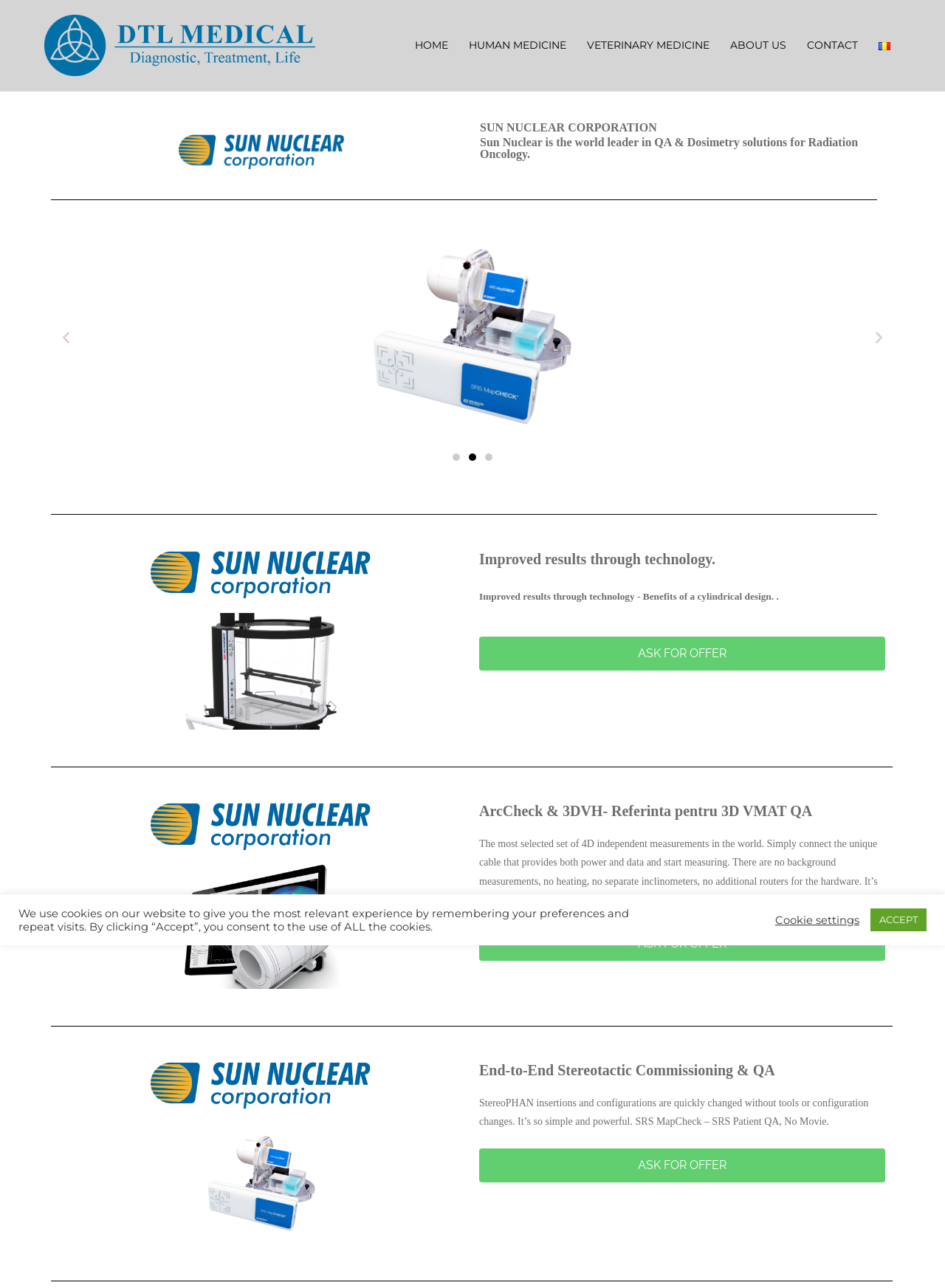Please give a short response to the question using one word or a phrase:
What is the function of the 'Previous slide' and 'Next slide' buttons?

To navigate slides